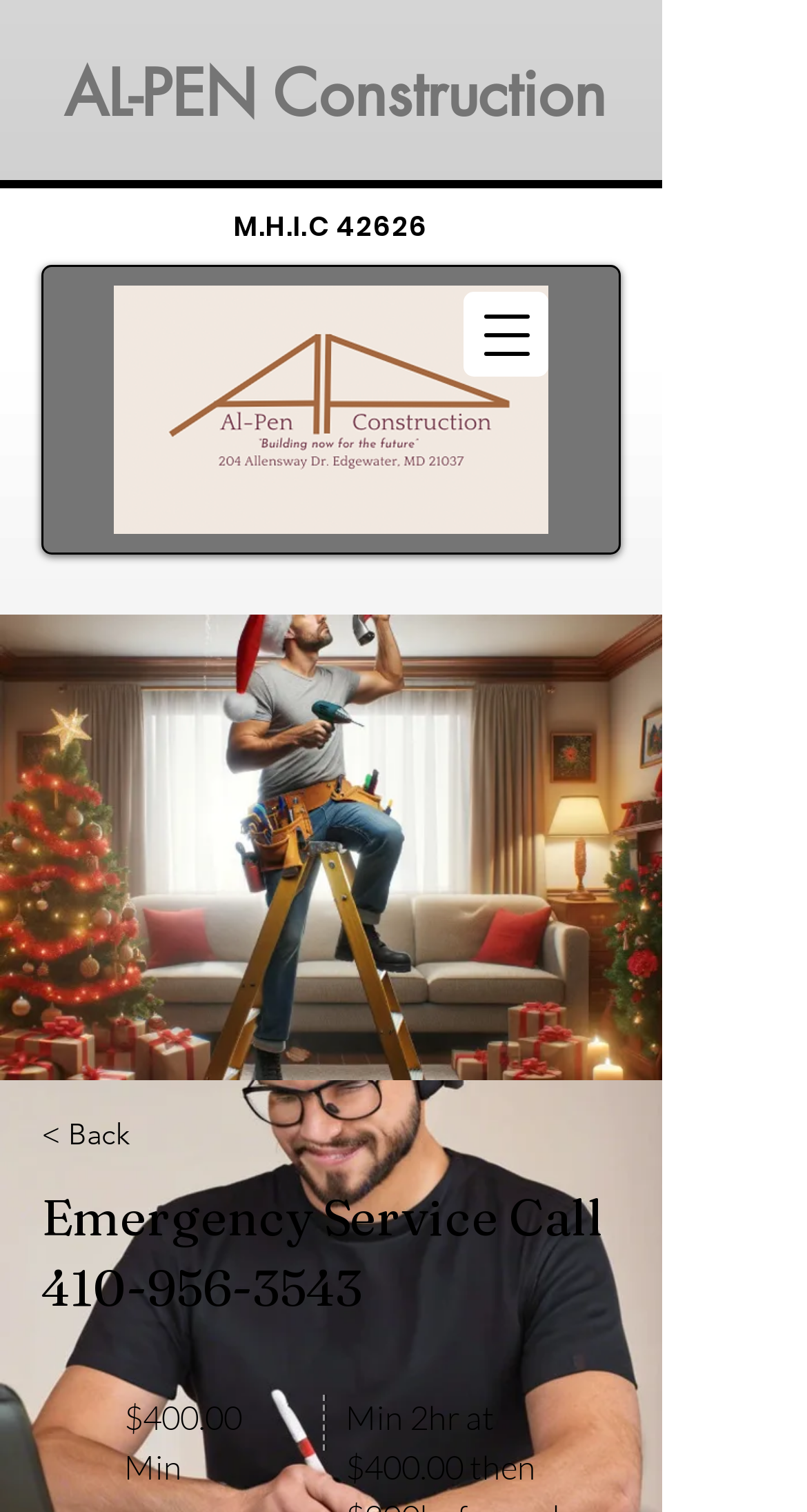Carefully examine the image and provide an in-depth answer to the question: Is there a navigation menu on the page?

I found the navigation menu by looking at the button 'Open navigation menu', which suggests that there is a navigation menu on the page that can be opened by clicking this button.